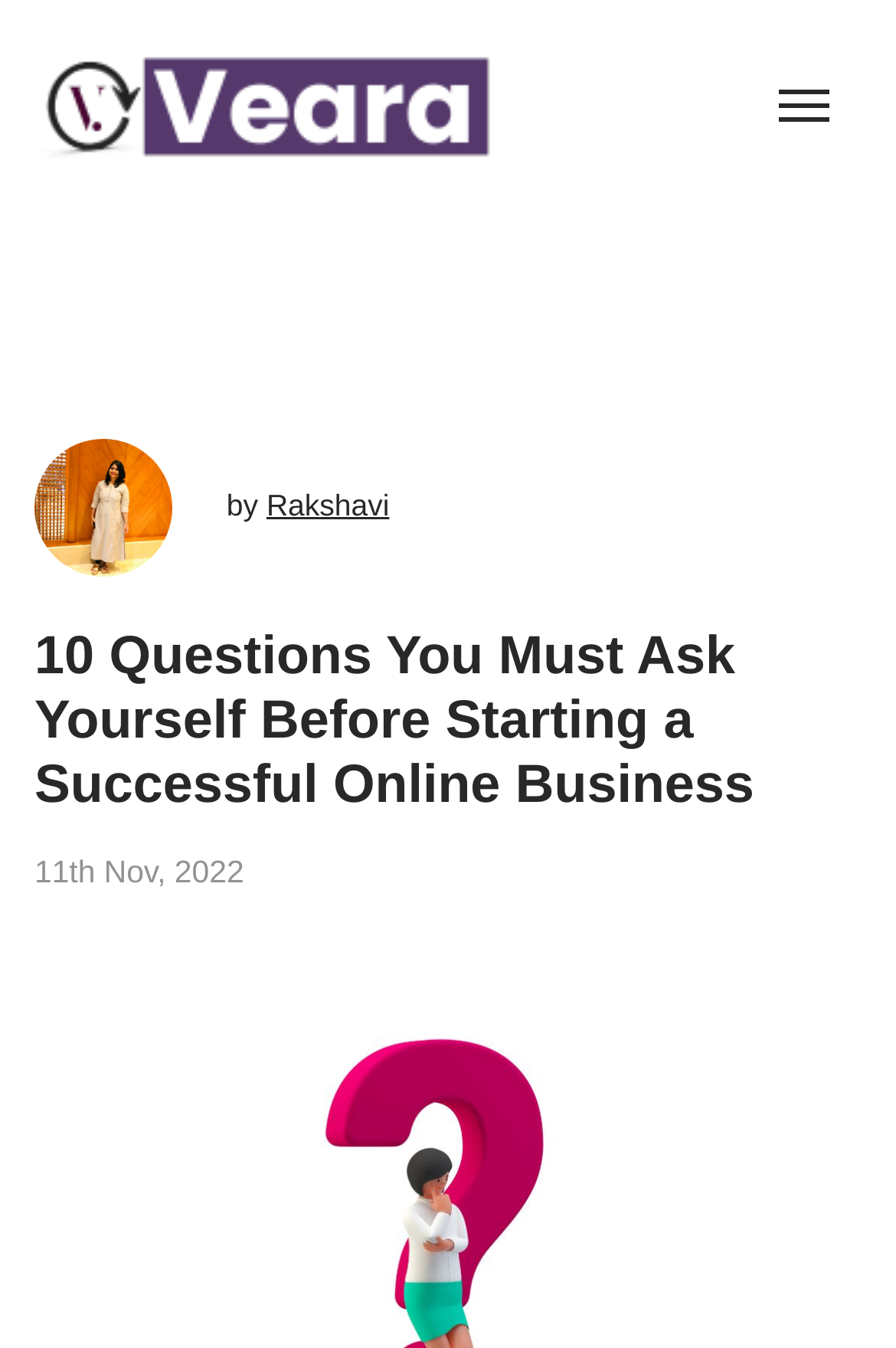What is the topic of the article?
Utilize the image to construct a detailed and well-explained answer.

The topic of the article can be determined by looking at the title and content of the page, which discusses questions to ask oneself before starting a successful online business.